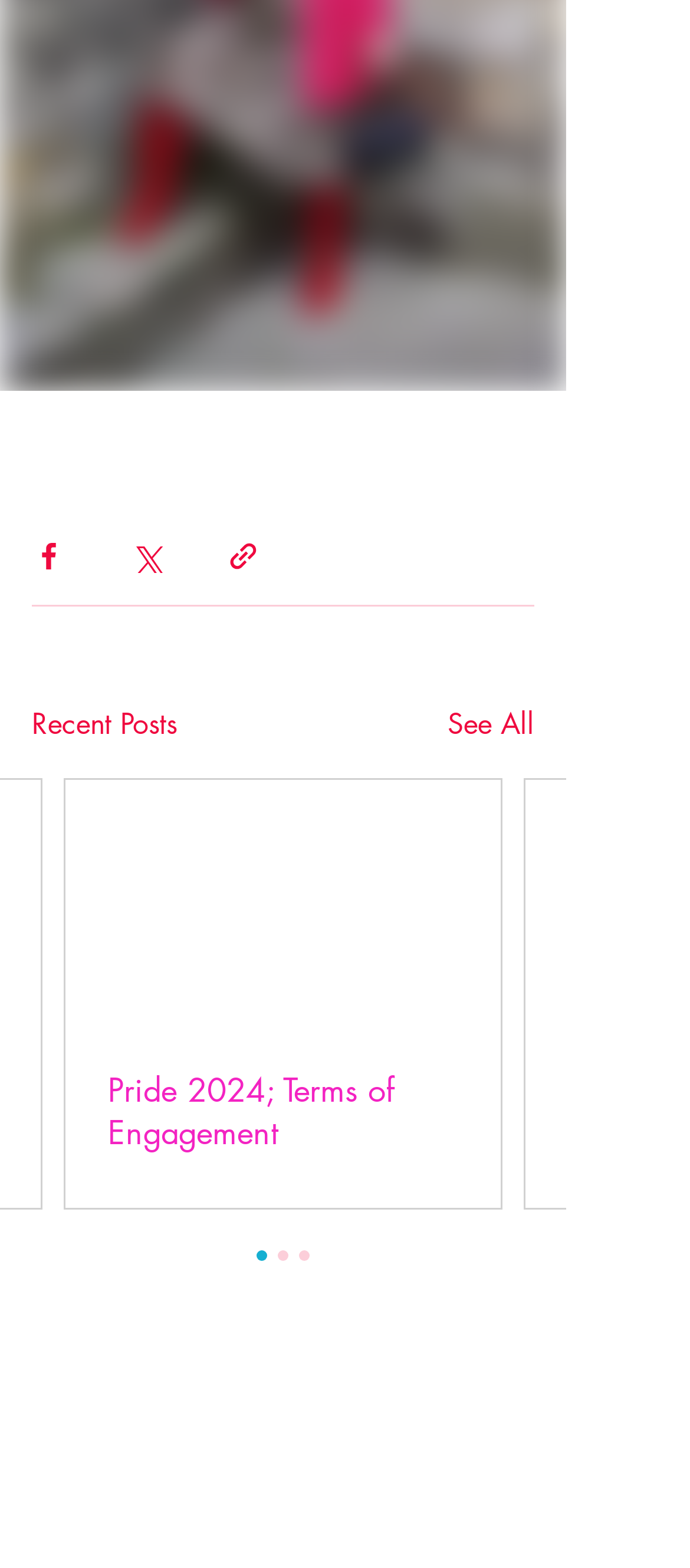Locate the bounding box coordinates of the item that should be clicked to fulfill the instruction: "View recent posts".

[0.046, 0.449, 0.256, 0.476]